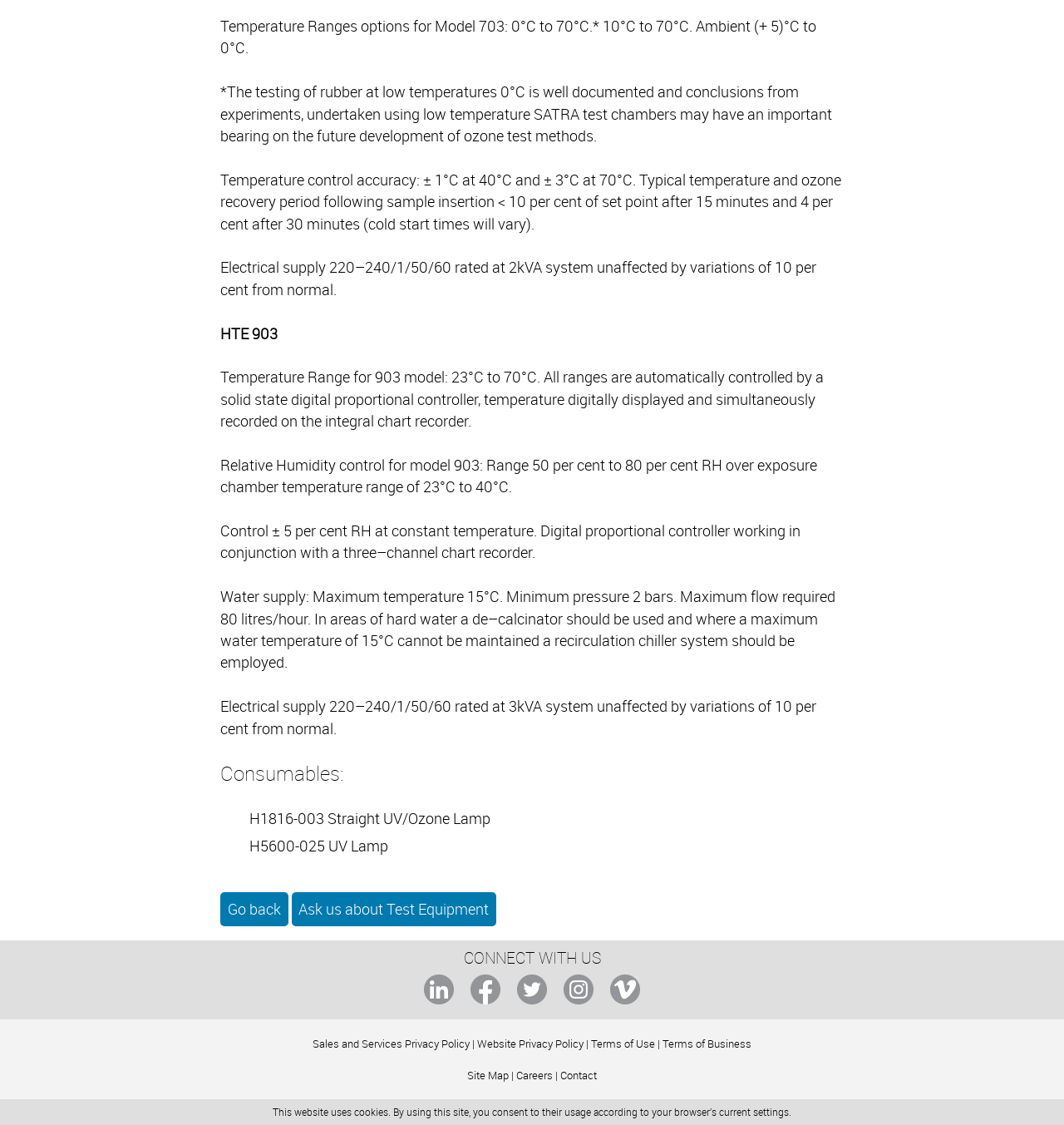Locate the bounding box coordinates of the segment that needs to be clicked to meet this instruction: "Click on 'Site Map'".

[0.439, 0.95, 0.478, 0.962]